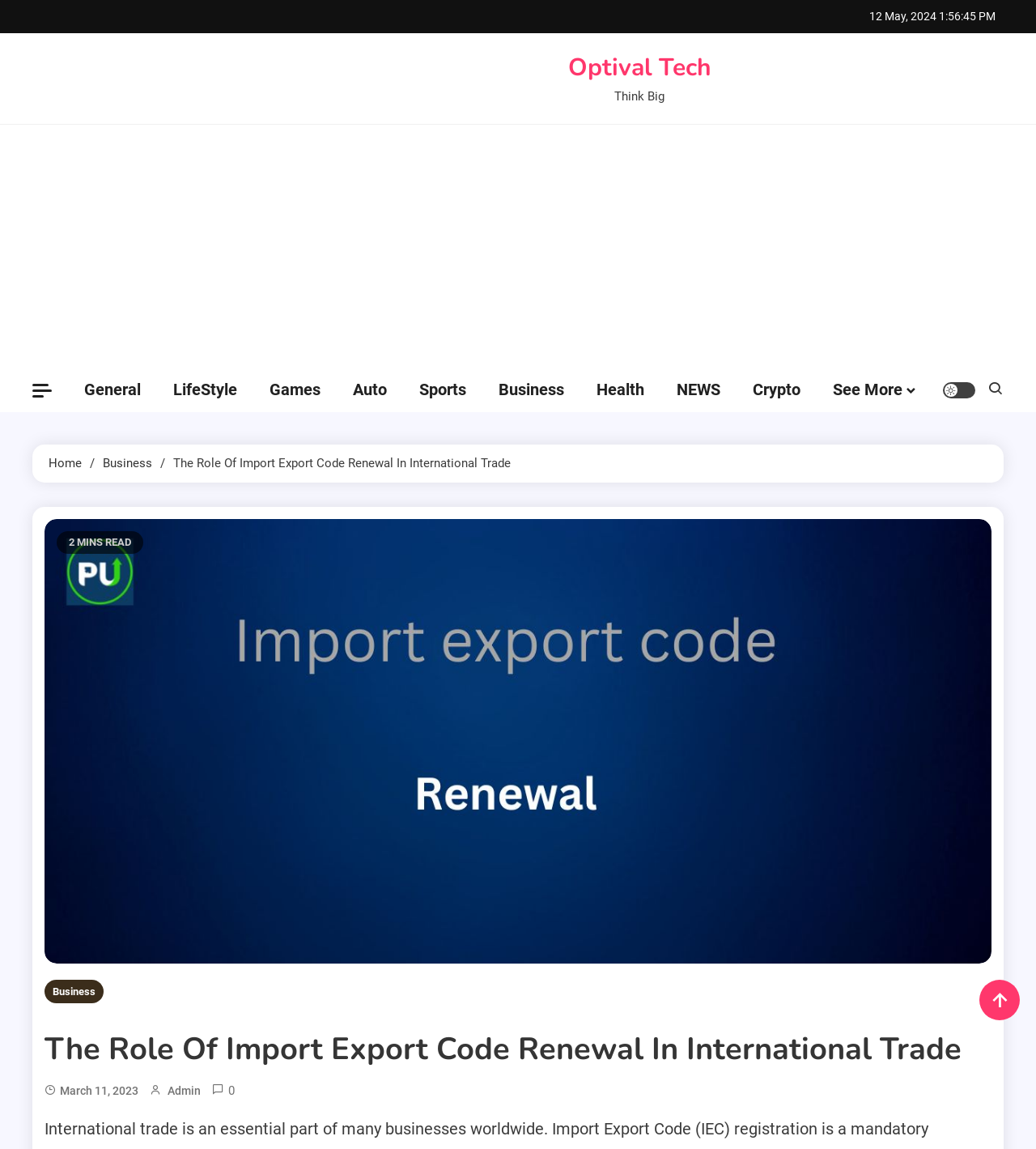Determine the bounding box coordinates of the section I need to click to execute the following instruction: "Select the Business category". Provide the coordinates as four float numbers between 0 and 1, i.e., [left, top, right, bottom].

[0.466, 0.32, 0.56, 0.359]